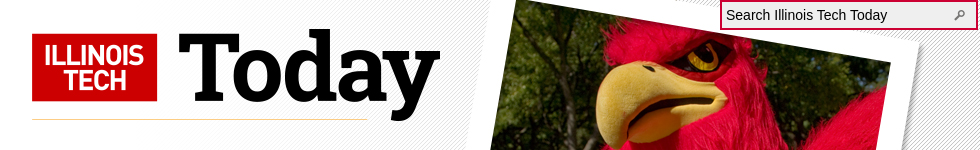Offer an in-depth caption that covers the entire scene depicted in the image.

The image features the vibrant and recognizable banner of "Illinois Tech Today," accompanied by a visually striking depiction of a red mascot, which symbolizes the school spirit of the Illinois Institute of Technology. The logo's bold typography contrasts with the mascot's lively presence, catching the viewer's eye. Additionally, in the upper right corner, there is a search bar labeled "Search Illinois Tech Today," providing a user-friendly way for visitors to navigate the content. This visual composition not only highlights the university's identity but also invites engagement with its offerings.